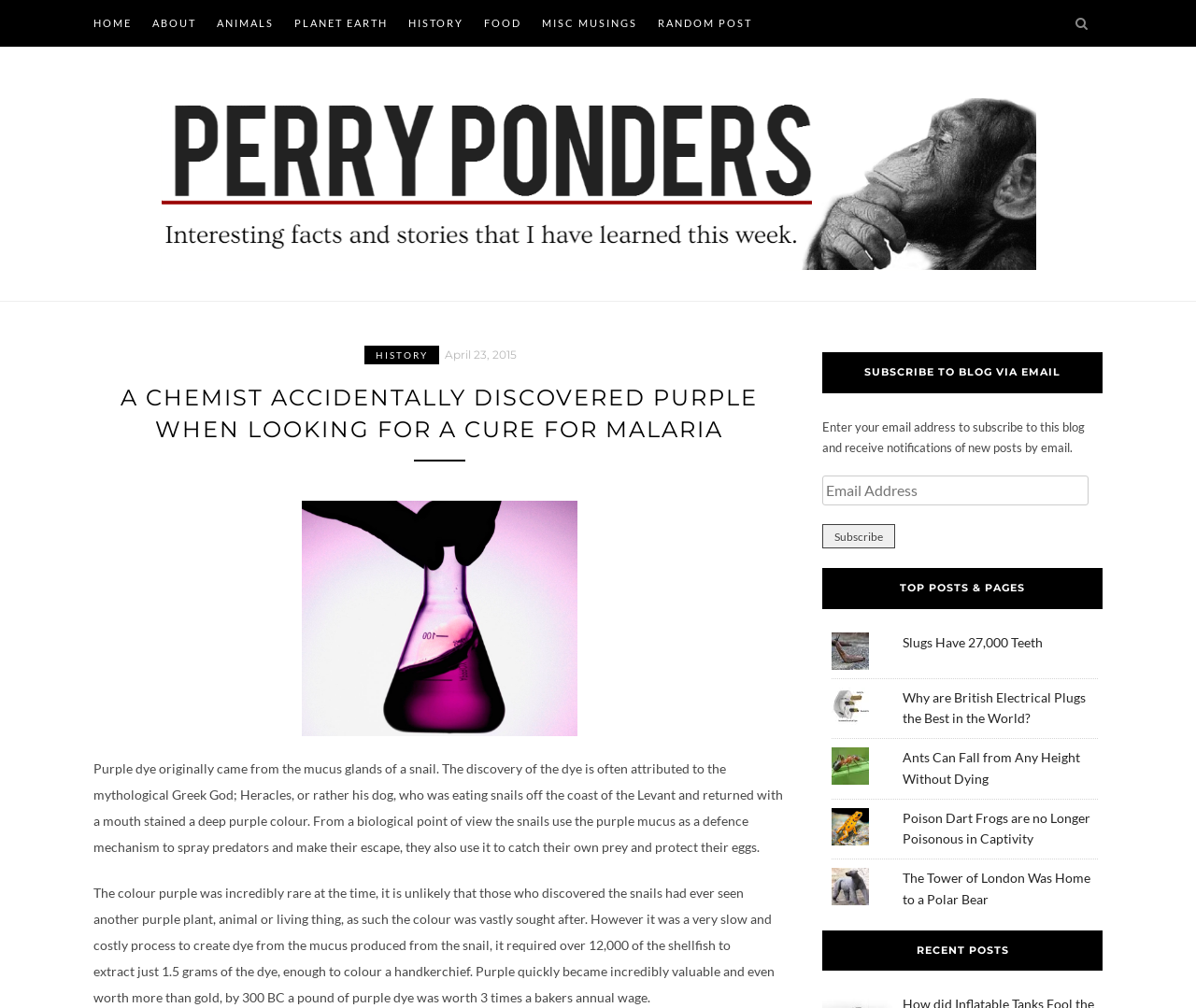What is the topic of the blog post?
Please utilize the information in the image to give a detailed response to the question.

The topic of the blog post is about the origin of purple dye, which is mentioned in the first paragraph of the post. The text states that purple dye originally came from the mucus glands of a snail.